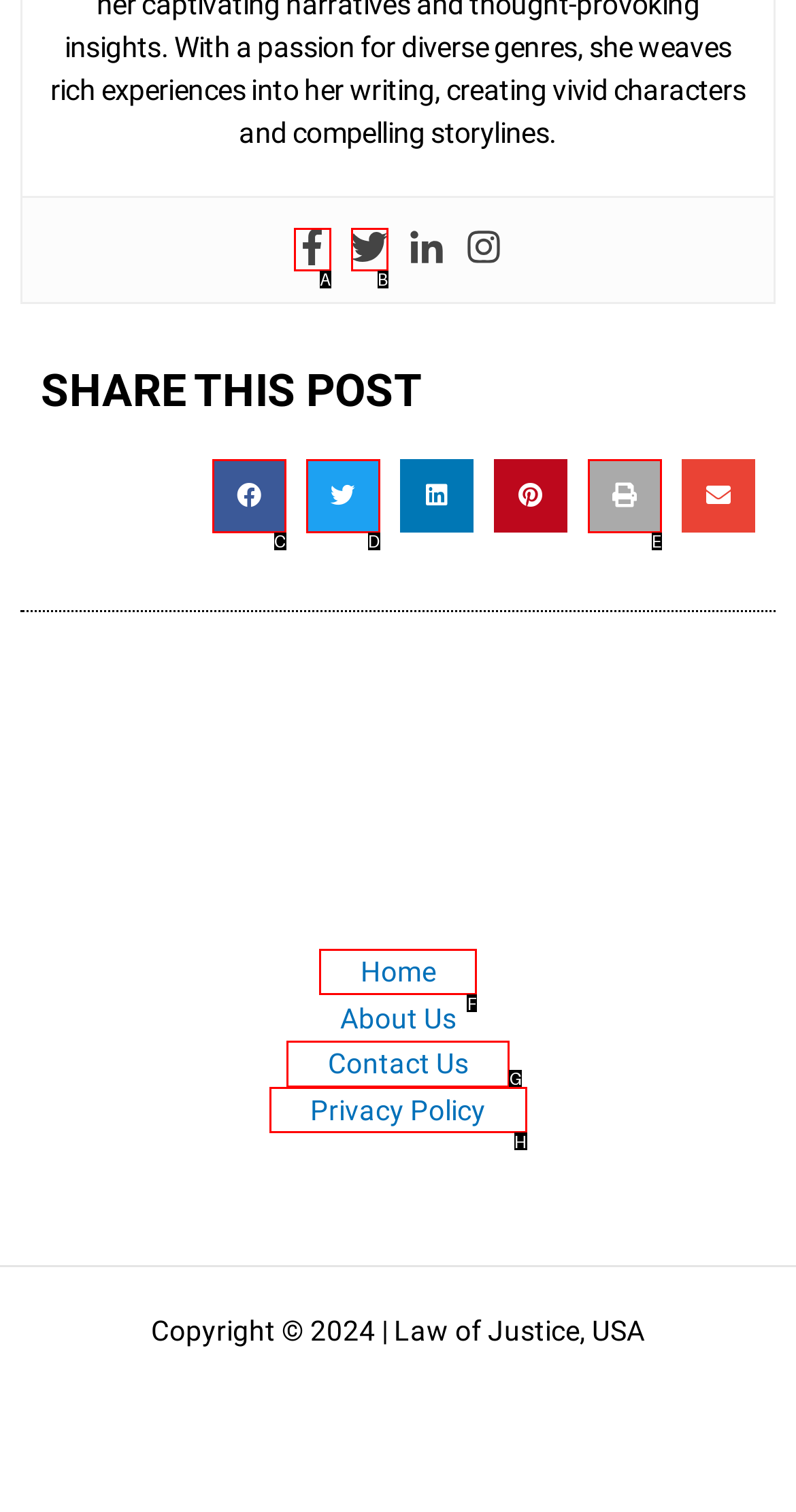Looking at the description: Contact Us, identify which option is the best match and respond directly with the letter of that option.

G